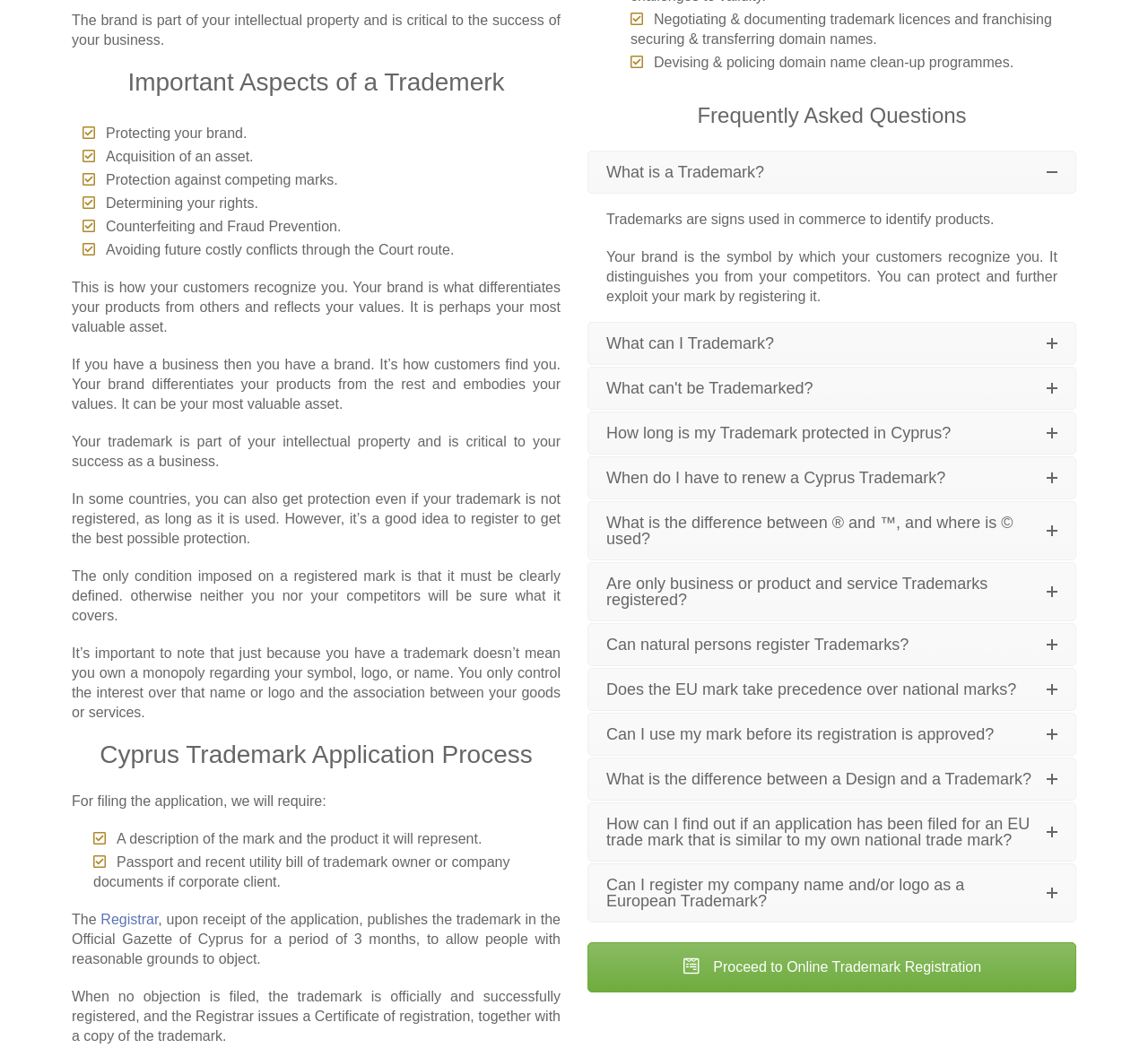Please determine the bounding box coordinates of the clickable area required to carry out the following instruction: "Click on 'What is a Trademark?' to learn more". The coordinates must be four float numbers between 0 and 1, represented as [left, top, right, bottom].

[0.512, 0.143, 0.937, 0.182]